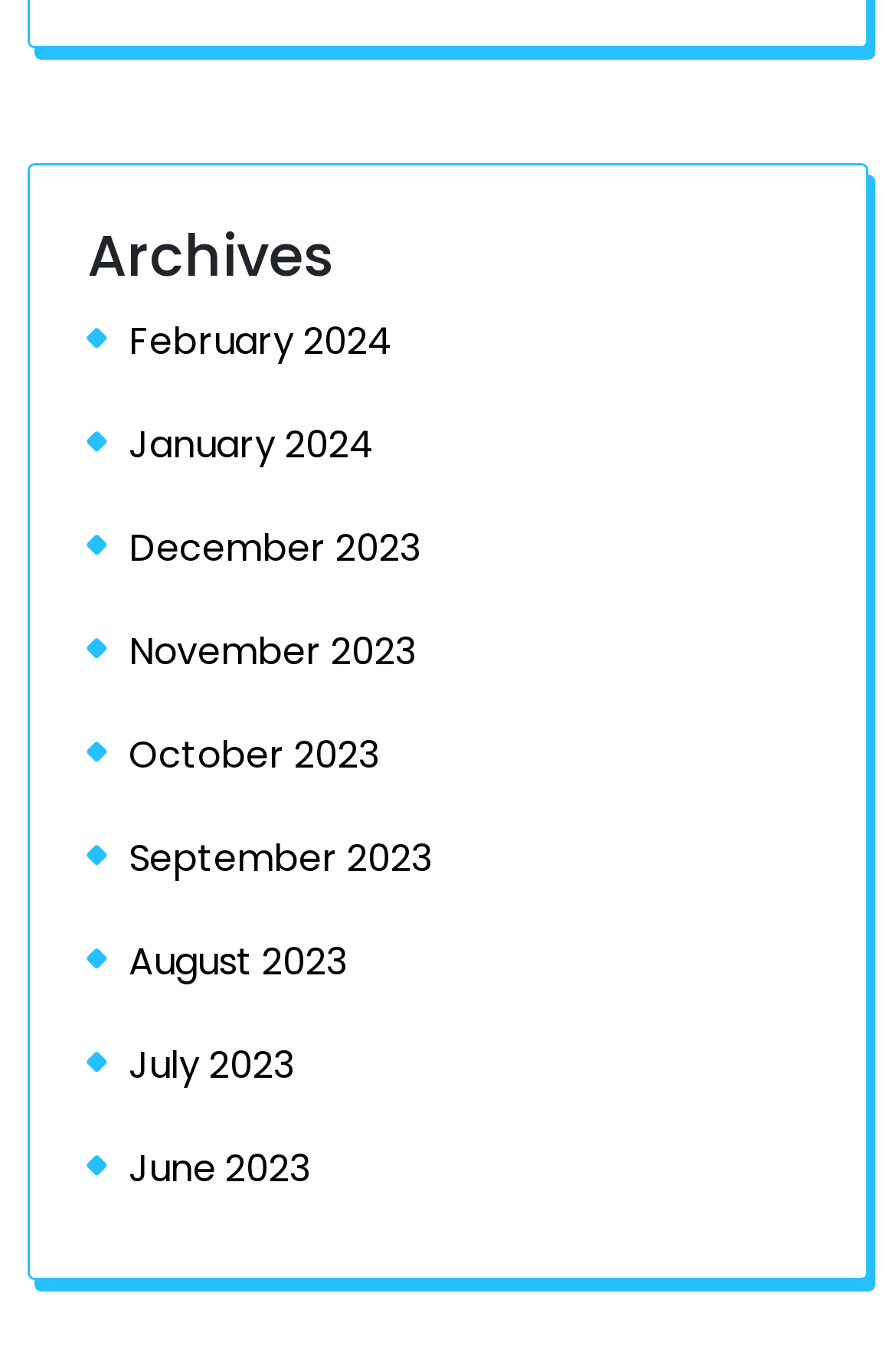From the webpage screenshot, predict the bounding box of the UI element that matches this description: "January 2024".

[0.097, 0.306, 0.418, 0.348]